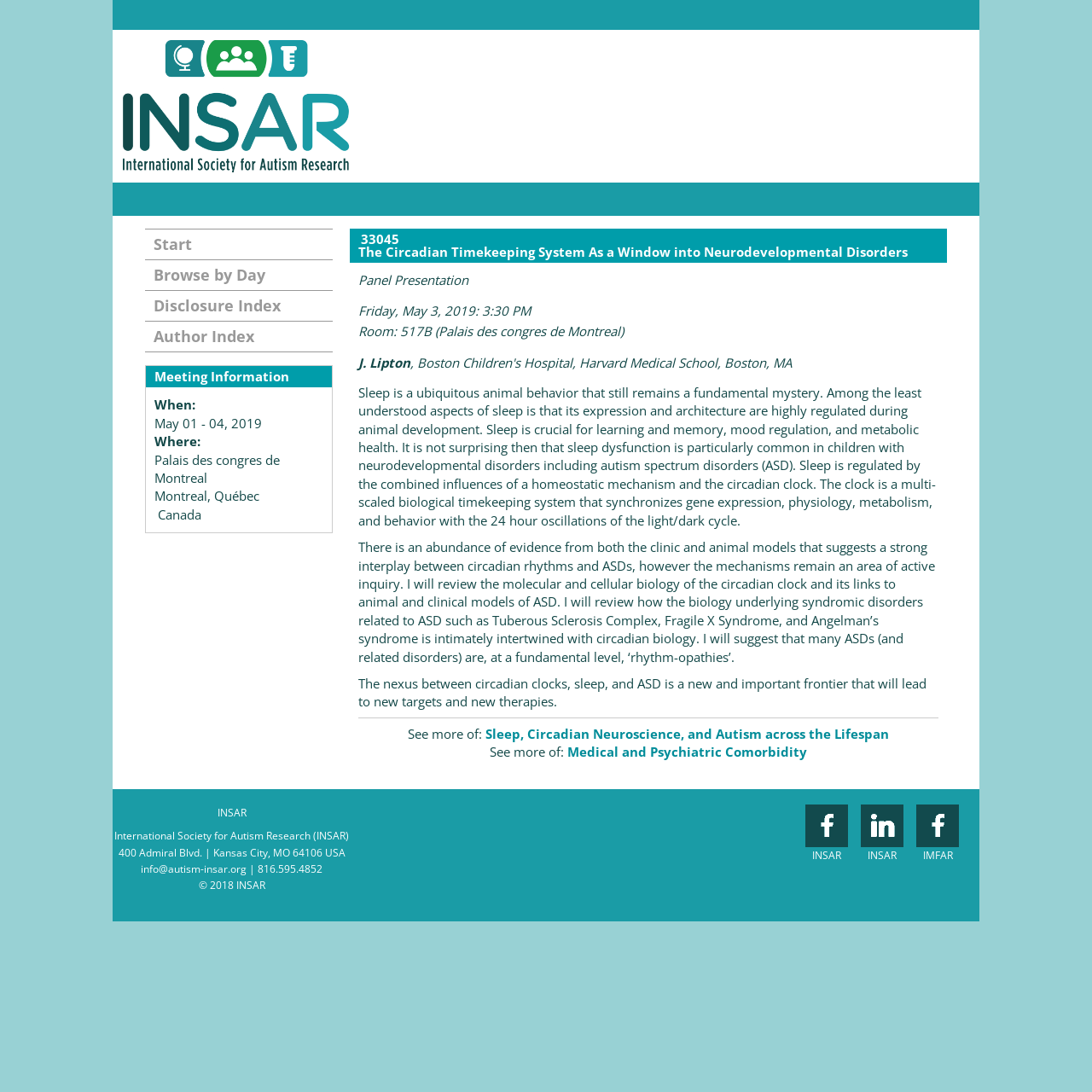What is the date of the panel presentation?
Based on the visual details in the image, please answer the question thoroughly.

I found the date of the panel presentation by looking at the StaticText element with the text 'Friday, May 3, 2019: 3:30 PM' which is located below the panel title.